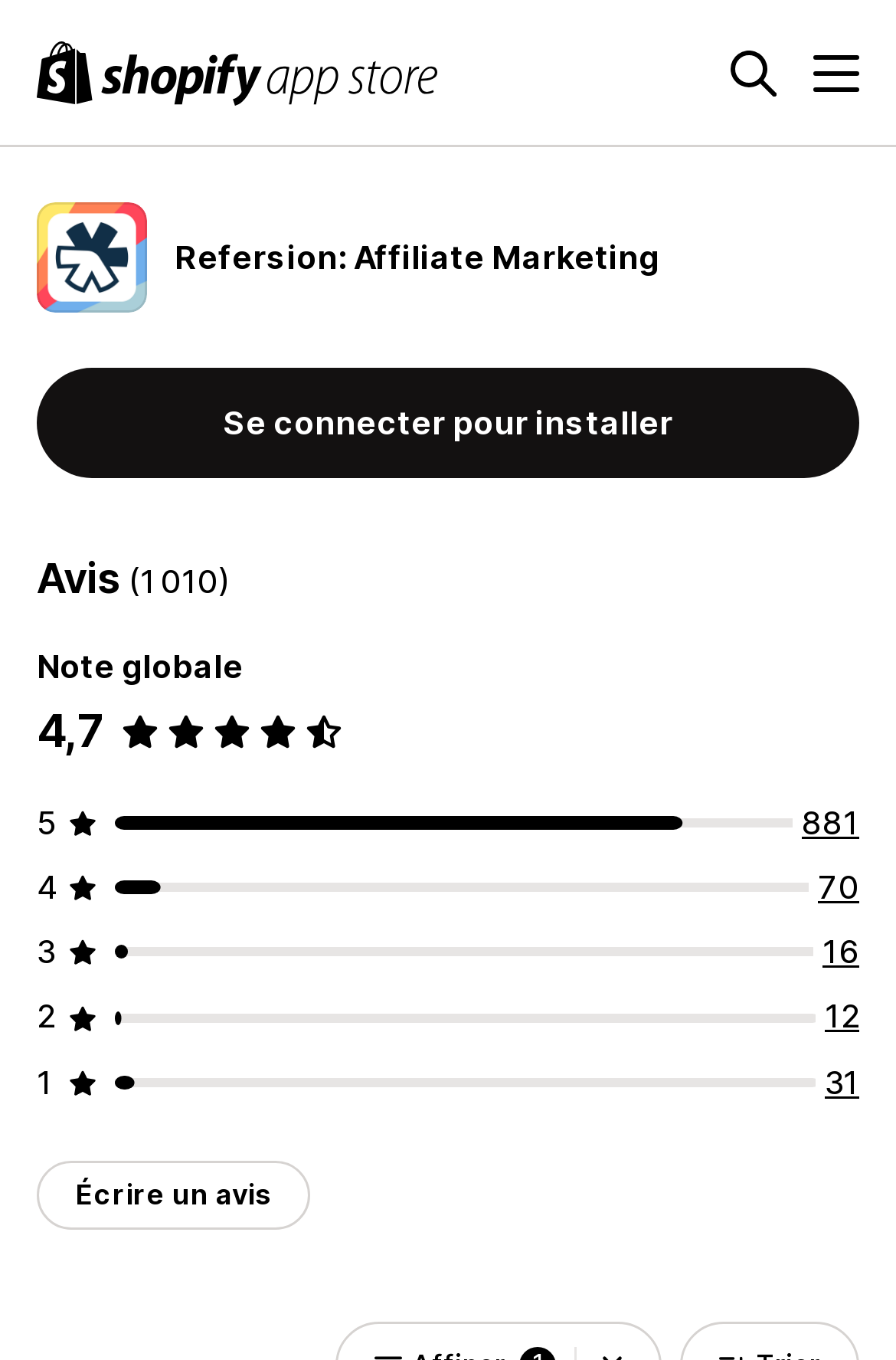Pinpoint the bounding box coordinates of the clickable element needed to complete the instruction: "Explore Integrations with Whatsapp". The coordinates should be provided as four float numbers between 0 and 1: [left, top, right, bottom].

None